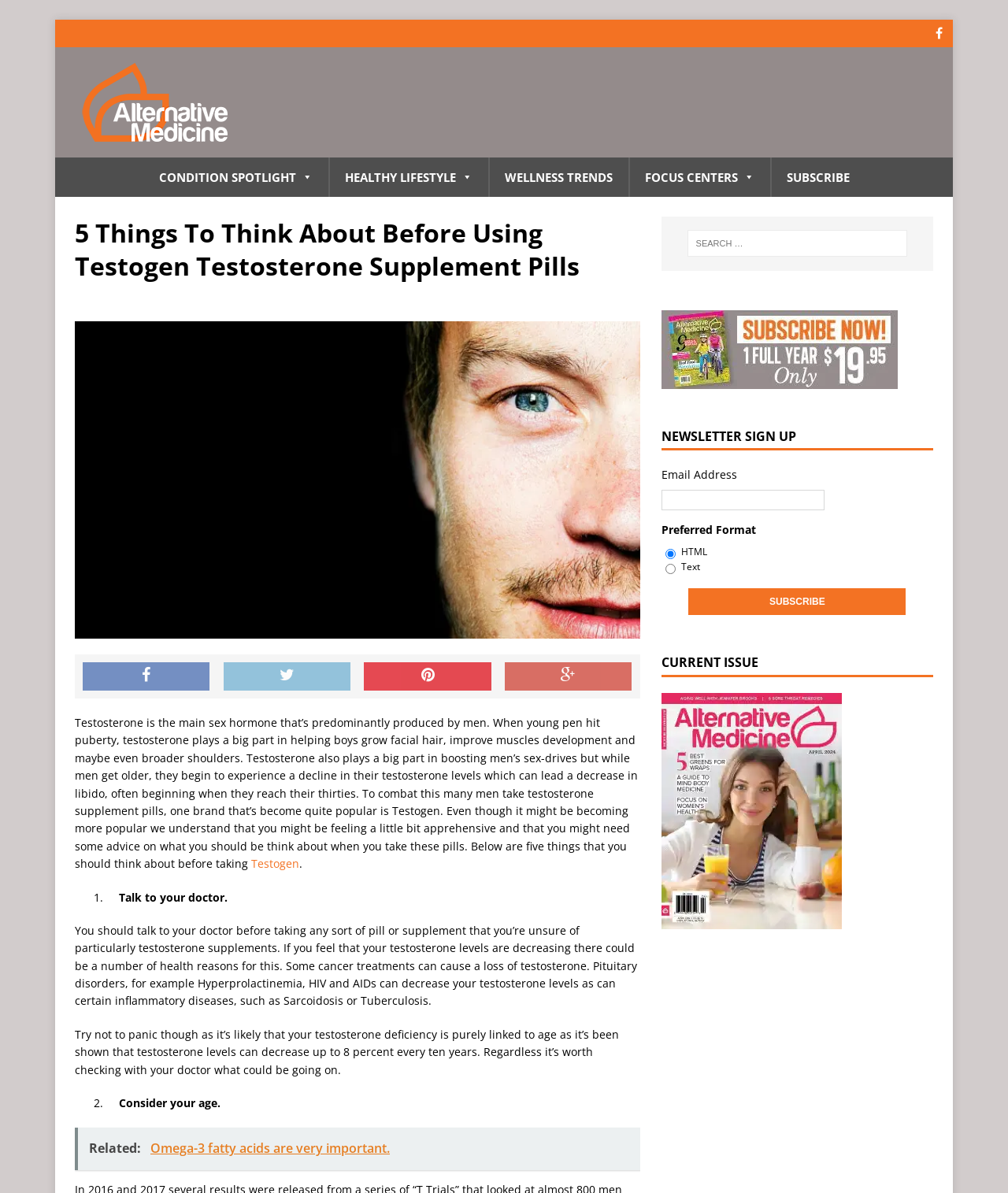Elaborate on the webpage's design and content in a detailed caption.

This webpage appears to be an article from Alternative Medicine Magazine, with a focus on testosterone supplements, specifically Testogen. The page has a header section with links to various categories, including Facebook, CONDITION SPOTLIGHT, HEALTHY LIFESTYLE, WELLNESS TRENDS, FOCUS CENTERS, and SUBSCRIBE. Below the header, there is a large heading that reads "5 Things To Think About Before Using Testogen Testosterone Supplement Pills".

The main content of the page is divided into sections, with the first section providing an introduction to testosterone and its role in men's health. This section includes a large image and several paragraphs of text. The text explains that testosterone levels decline with age and that many men take testosterone supplements to combat this decline.

The next section is a list of five things to consider before taking testosterone supplements, with each point numbered and accompanied by a brief explanation. The first point advises readers to talk to their doctor before taking any supplements, as there may be underlying health reasons for low testosterone levels. The second point suggests considering one's age, as testosterone levels naturally decline with age.

The page also has a sidebar on the right-hand side, which includes a search bar, a link to subscribe to Alternative Medicine Magazine, and a newsletter sign-up section. The newsletter sign-up section includes fields for email address and preferred format, as well as a subscribe button.

At the bottom of the page, there is a section highlighting the current issue of Alternative Medicine Magazine, with an image of the magazine cover.